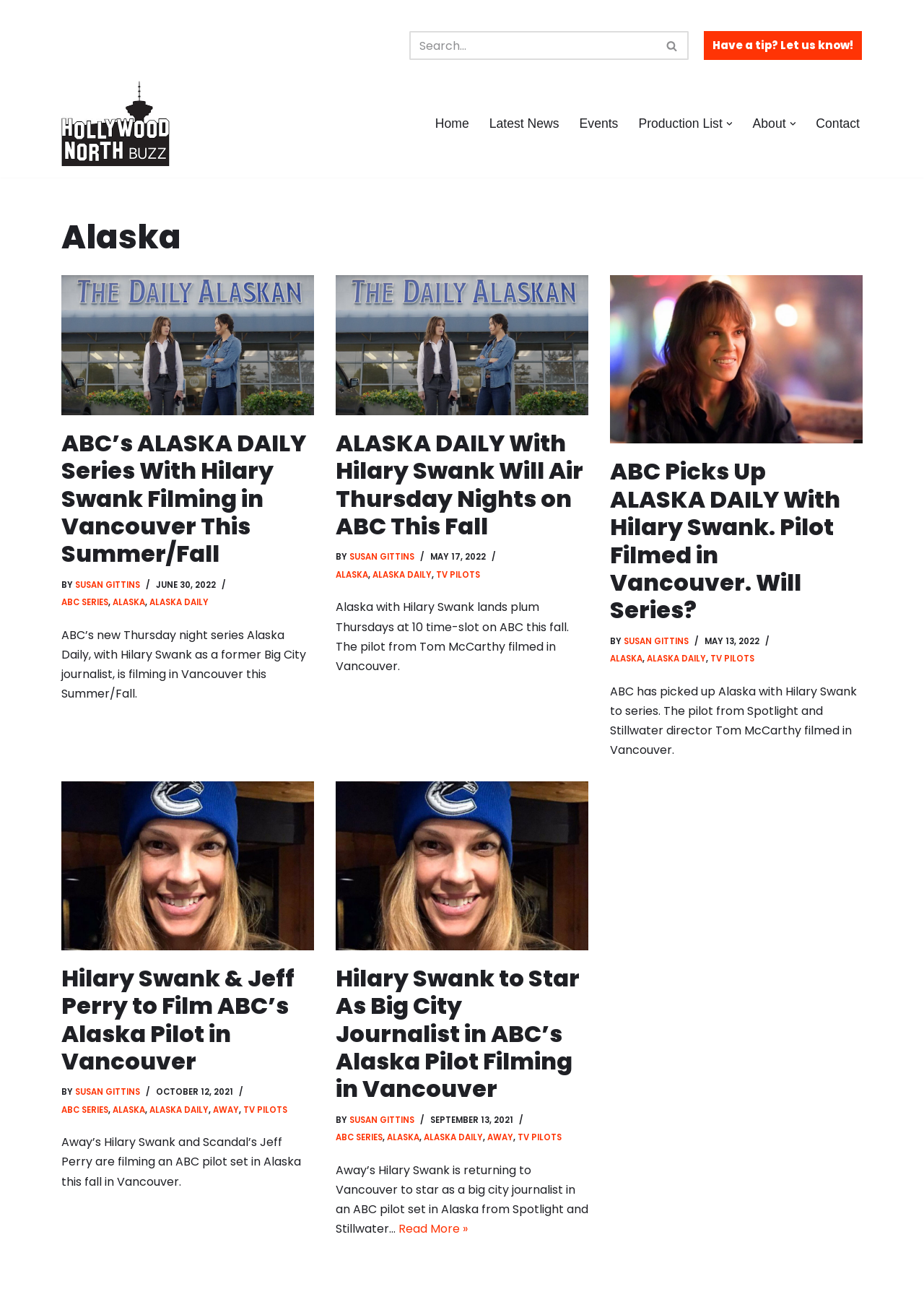Locate the bounding box coordinates of the clickable region to complete the following instruction: "Read the article about ABC’s ALASKA DAILY Series."

[0.066, 0.209, 0.34, 0.316]